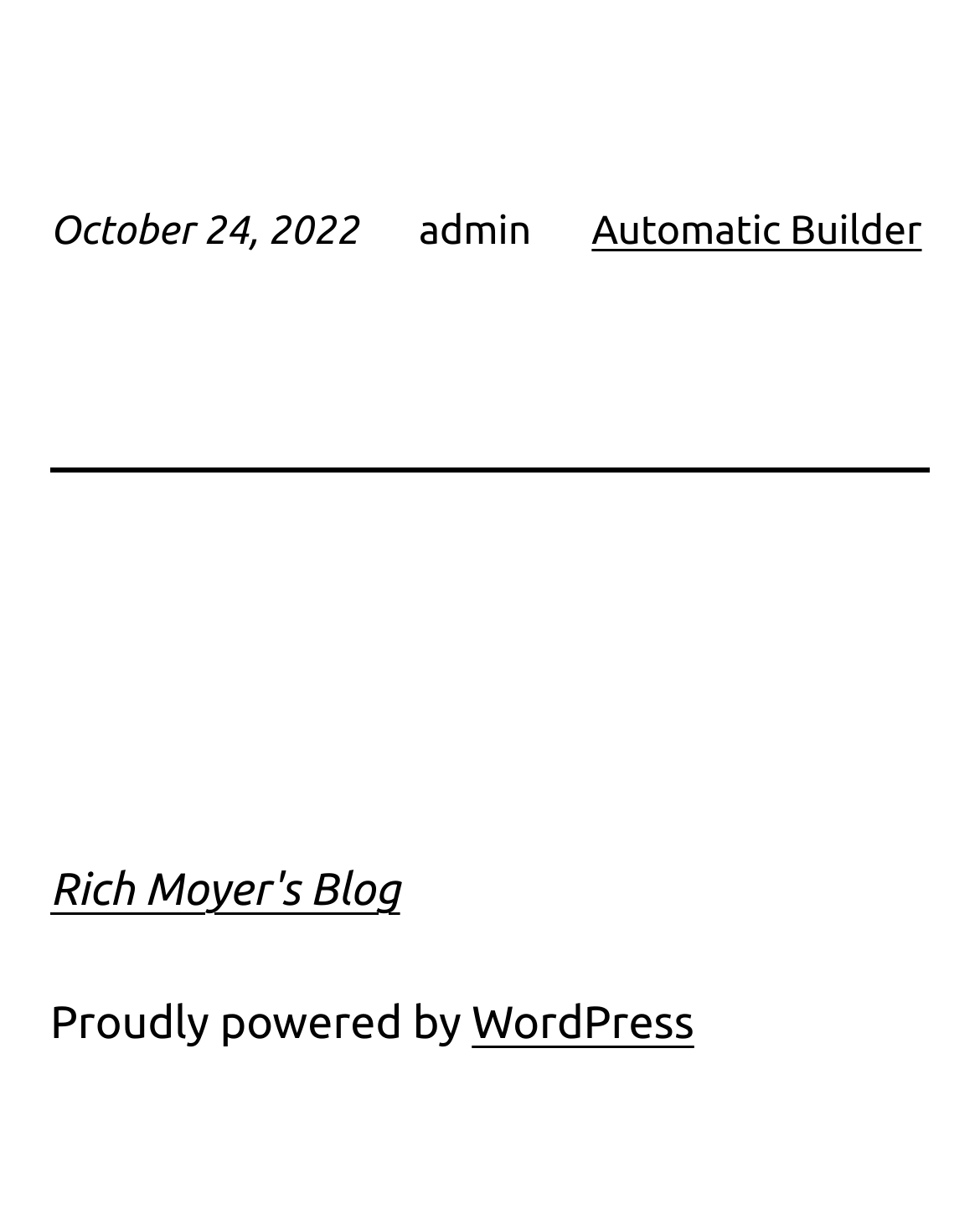What is the purpose of the 'Automatic Builder' link?
Please give a well-detailed answer to the question.

The purpose of the 'Automatic Builder' link is not explicitly stated on the webpage, but it might be related to building or creating something automatically, possibly related to the blog or its content.